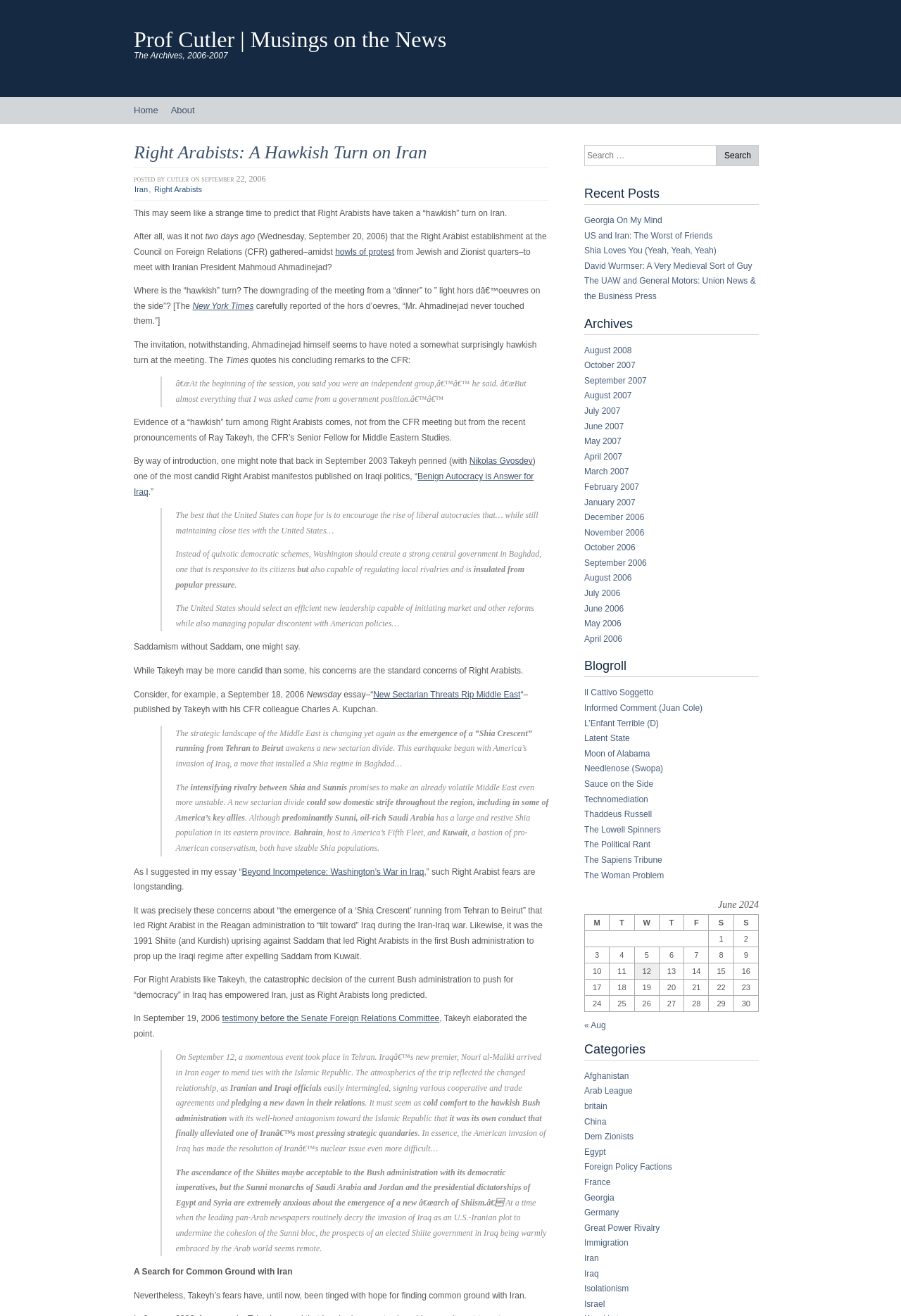Analyze the image and deliver a detailed answer to the question: What is the title of the essay written by Ray Takeyh and Nikolas Gvosdev?

The title of the essay written by Ray Takeyh and Nikolas Gvosdev is 'Benign Autocracy is Answer for Iraq', as mentioned in the text 'one of the most candid Right Arabist manifestos published on Iraqi politics, “Benign Autocracy is Answer for Iraq”'.